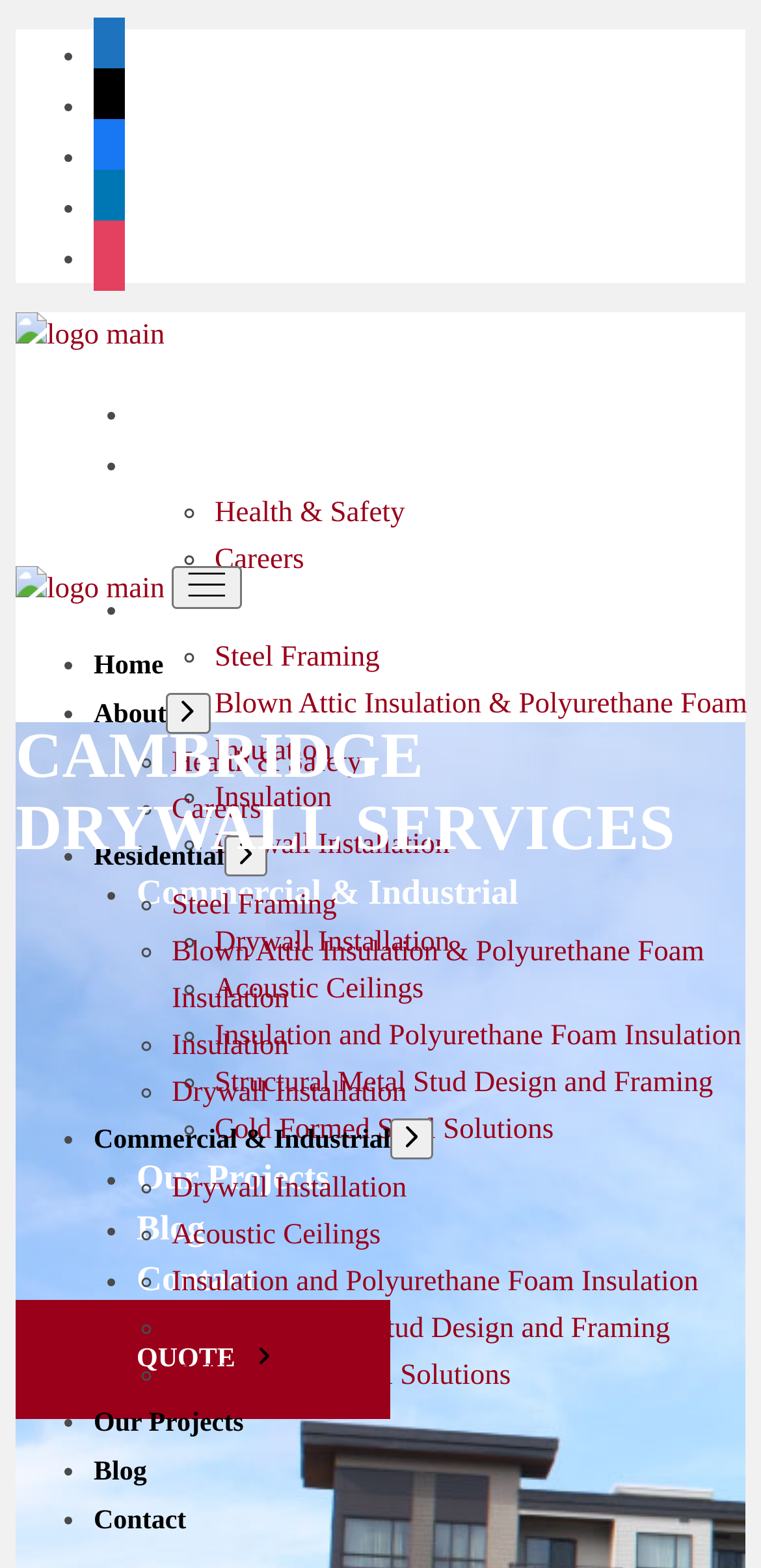What is the name of the company or organization behind this webpage?
Please use the visual content to give a single word or phrase answer.

Not specified